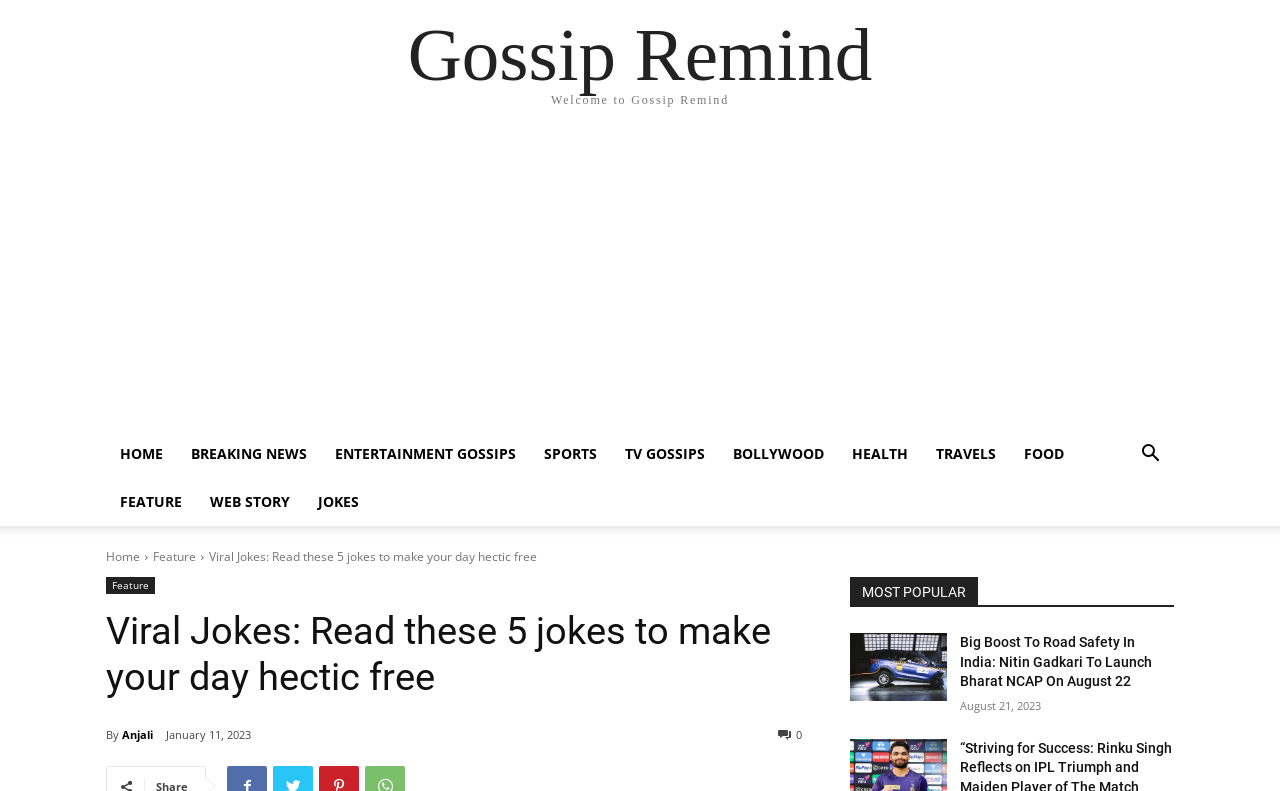Identify the coordinates of the bounding box for the element described below: "Health". Return the coordinates as four float numbers between 0 and 1: [left, top, right, bottom].

[0.655, 0.544, 0.72, 0.604]